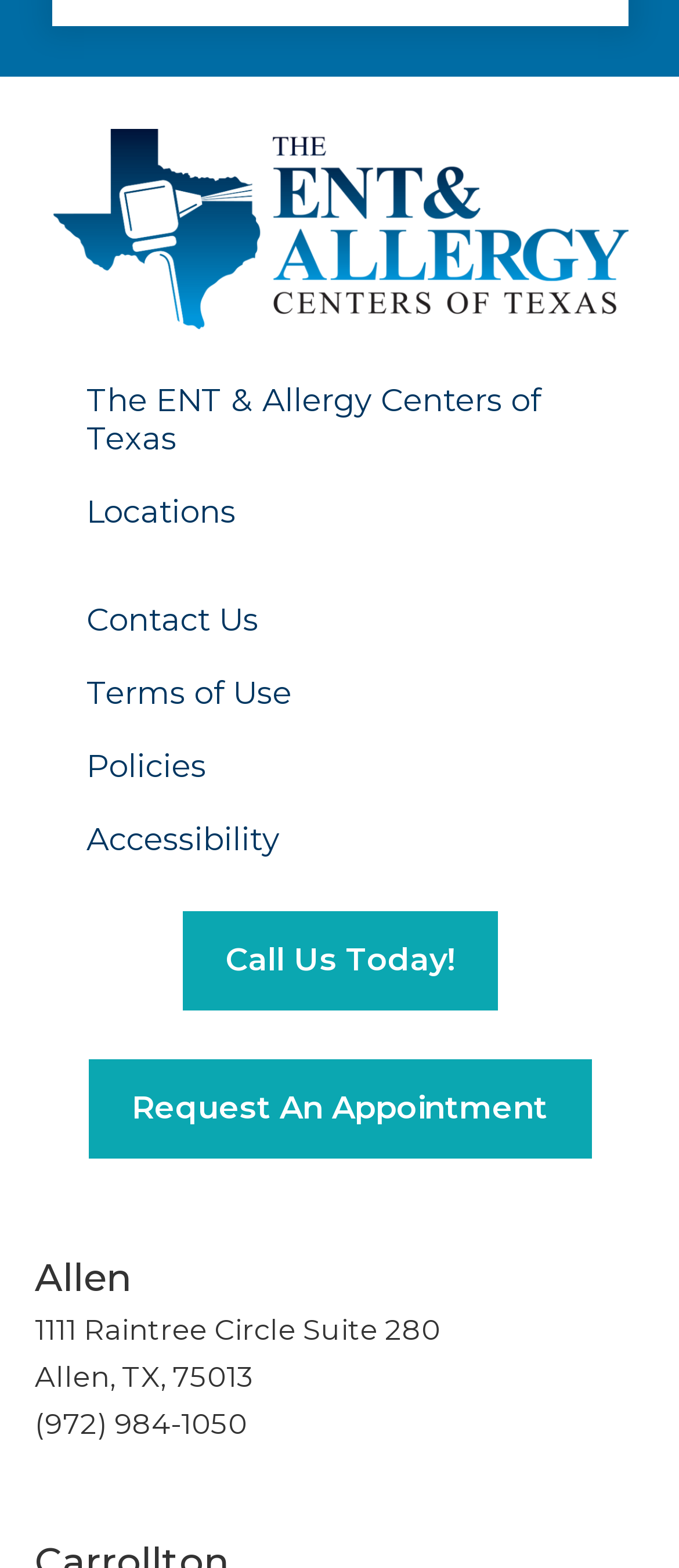Please determine the bounding box coordinates for the element with the description: "Contact Us".

[0.076, 0.373, 0.924, 0.419]